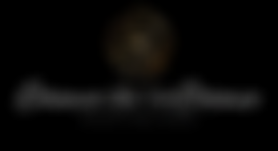What is the purpose of the decorative emblem above the text?
Provide an in-depth and detailed answer to the question.

The decorative emblem above the text is designed to enhance the logo's upscale aesthetic, contributing to its overall impact and reinforcing the brand's message of luxury and sophistication.